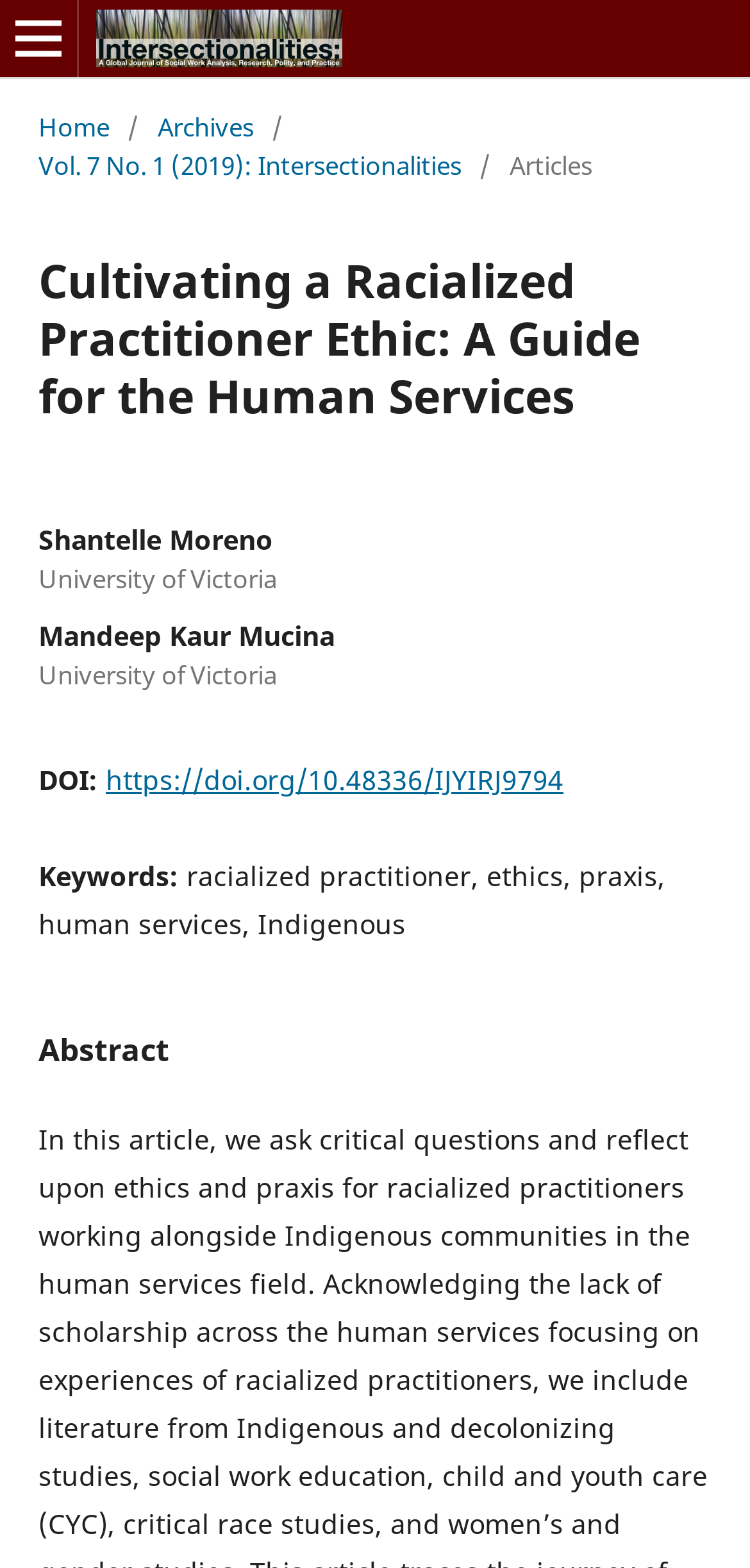Find the bounding box coordinates for the HTML element specified by: "Open Menu".

[0.0, 0.0, 0.103, 0.049]